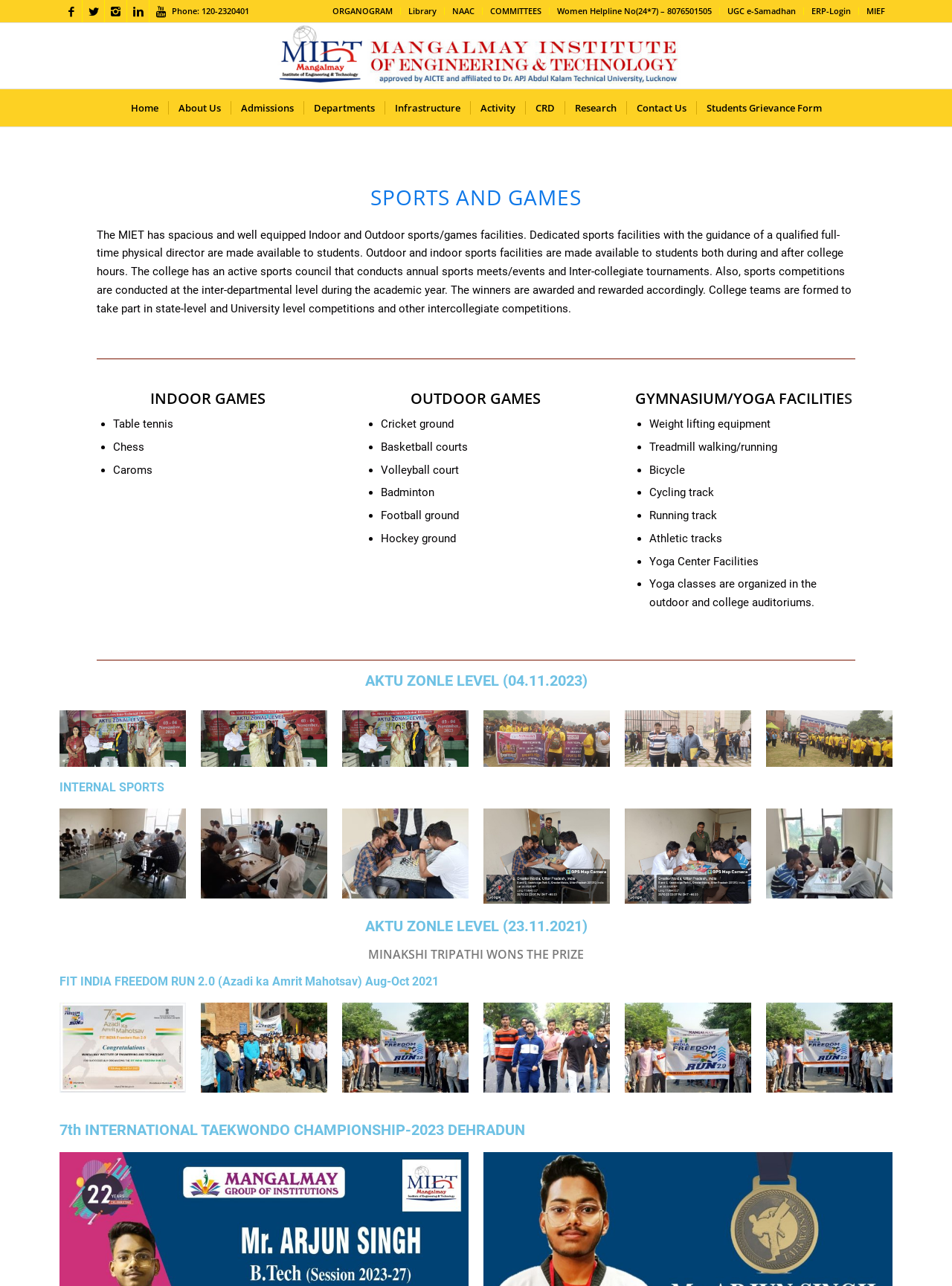Using the provided description INAKSHI TRIPATHI WONS THE PRIZE, find the bounding box coordinates for the UI element. Provide the coordinates in (top-left x, top-left y, bottom-right x, bottom-right y) format, ensuring all values are between 0 and 1.

[0.398, 0.736, 0.613, 0.748]